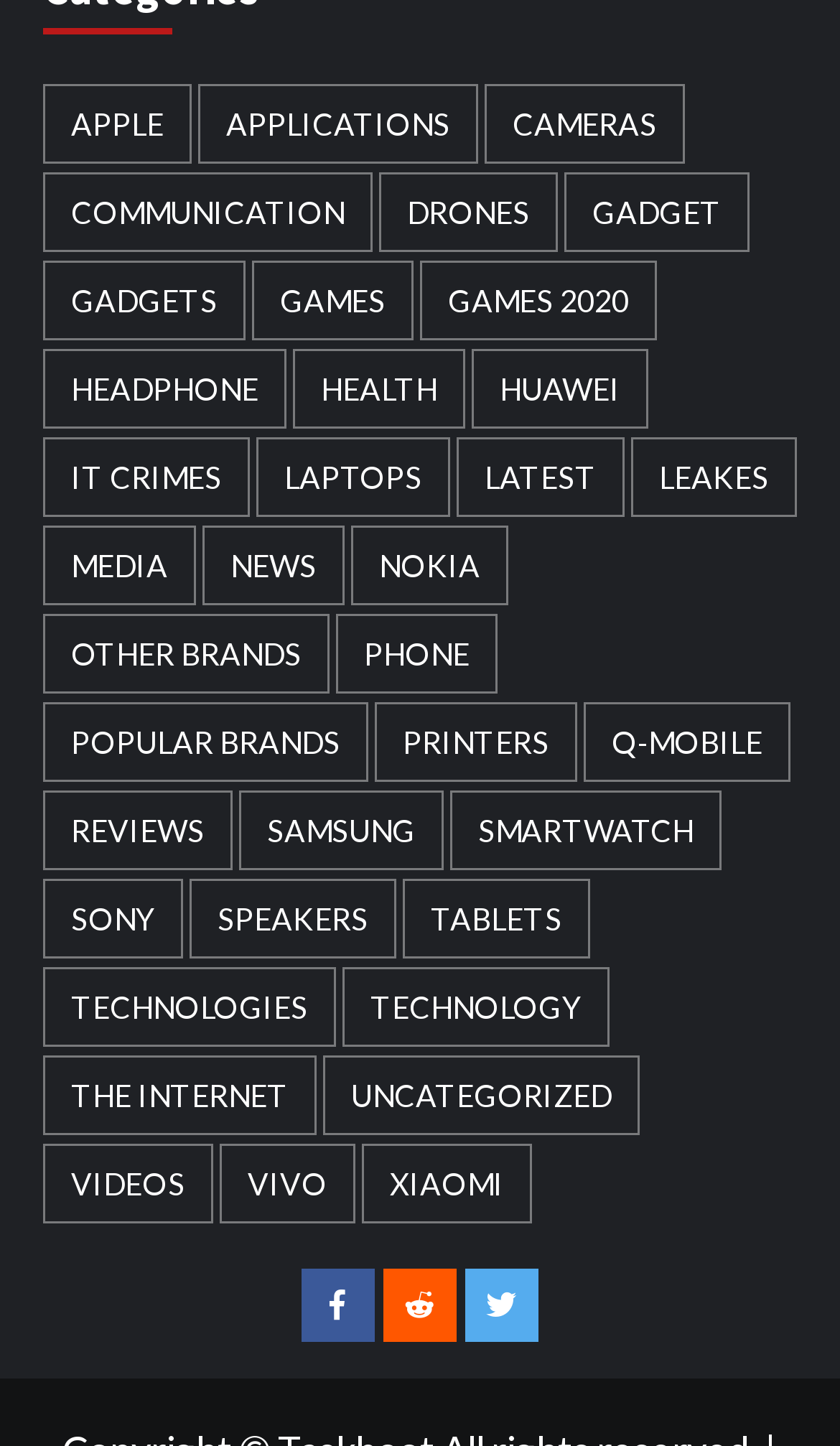Please determine the bounding box coordinates of the element's region to click in order to carry out the following instruction: "Go to News". The coordinates should be four float numbers between 0 and 1, i.e., [left, top, right, bottom].

[0.241, 0.364, 0.41, 0.419]